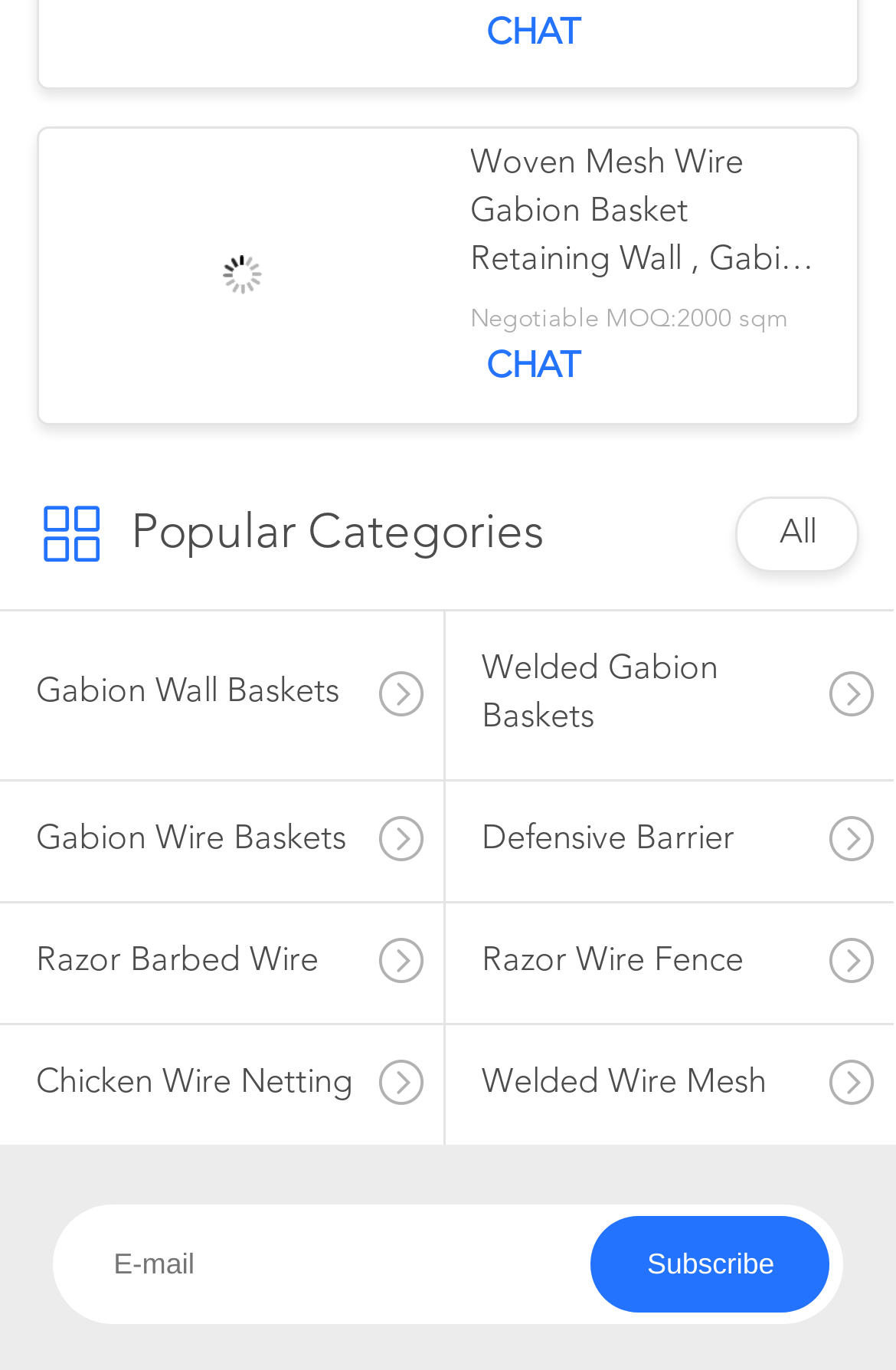Indicate the bounding box coordinates of the element that needs to be clicked to satisfy the following instruction: "View Woven Mesh Wire Gabion Basket Retaining Wall, Gabion Rock Wall Free Sample". The coordinates should be four float numbers between 0 and 1, i.e., [left, top, right, bottom].

[0.525, 0.104, 0.917, 0.209]